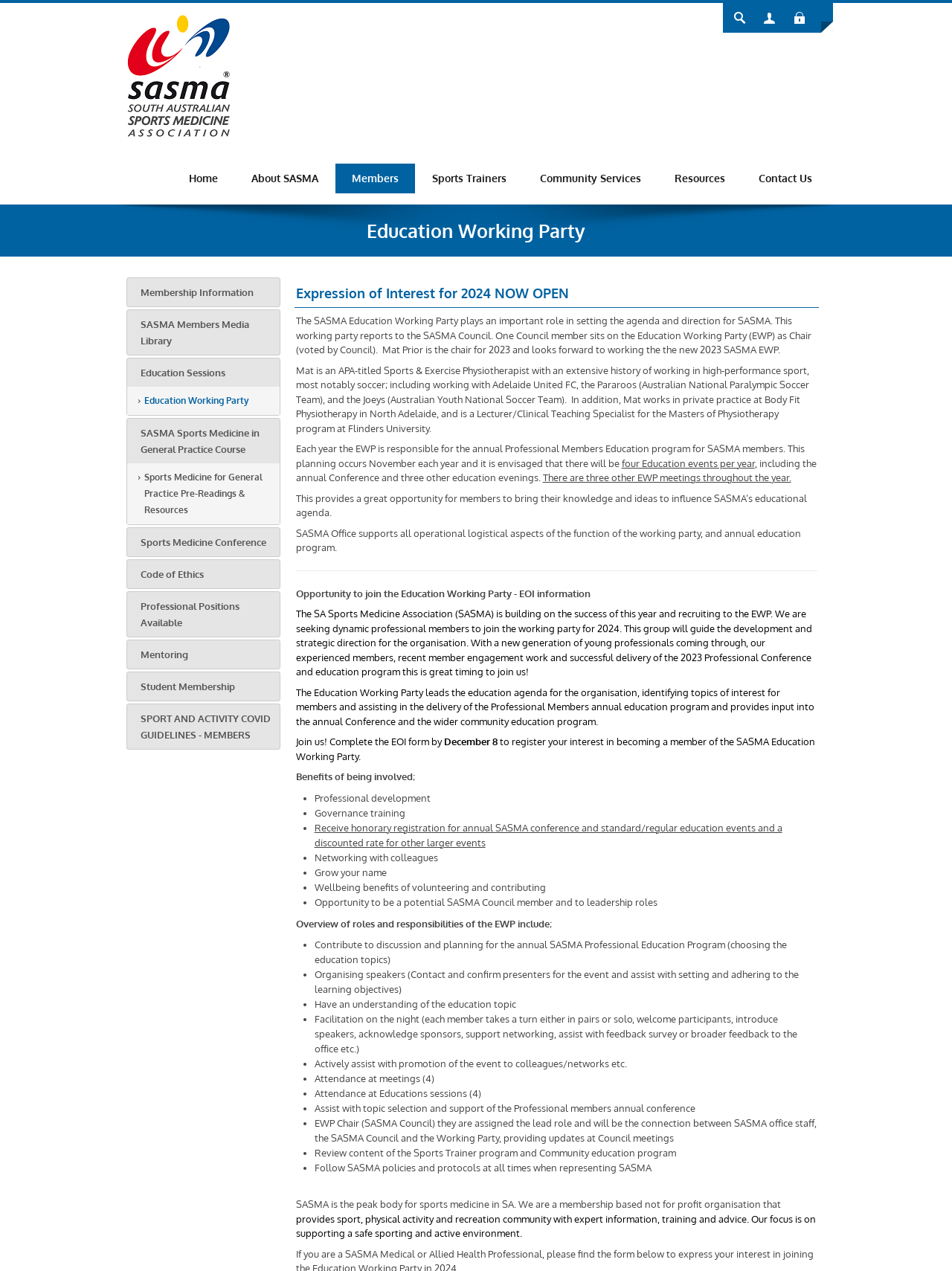Highlight the bounding box coordinates of the region I should click on to meet the following instruction: "Click on YouTube".

None